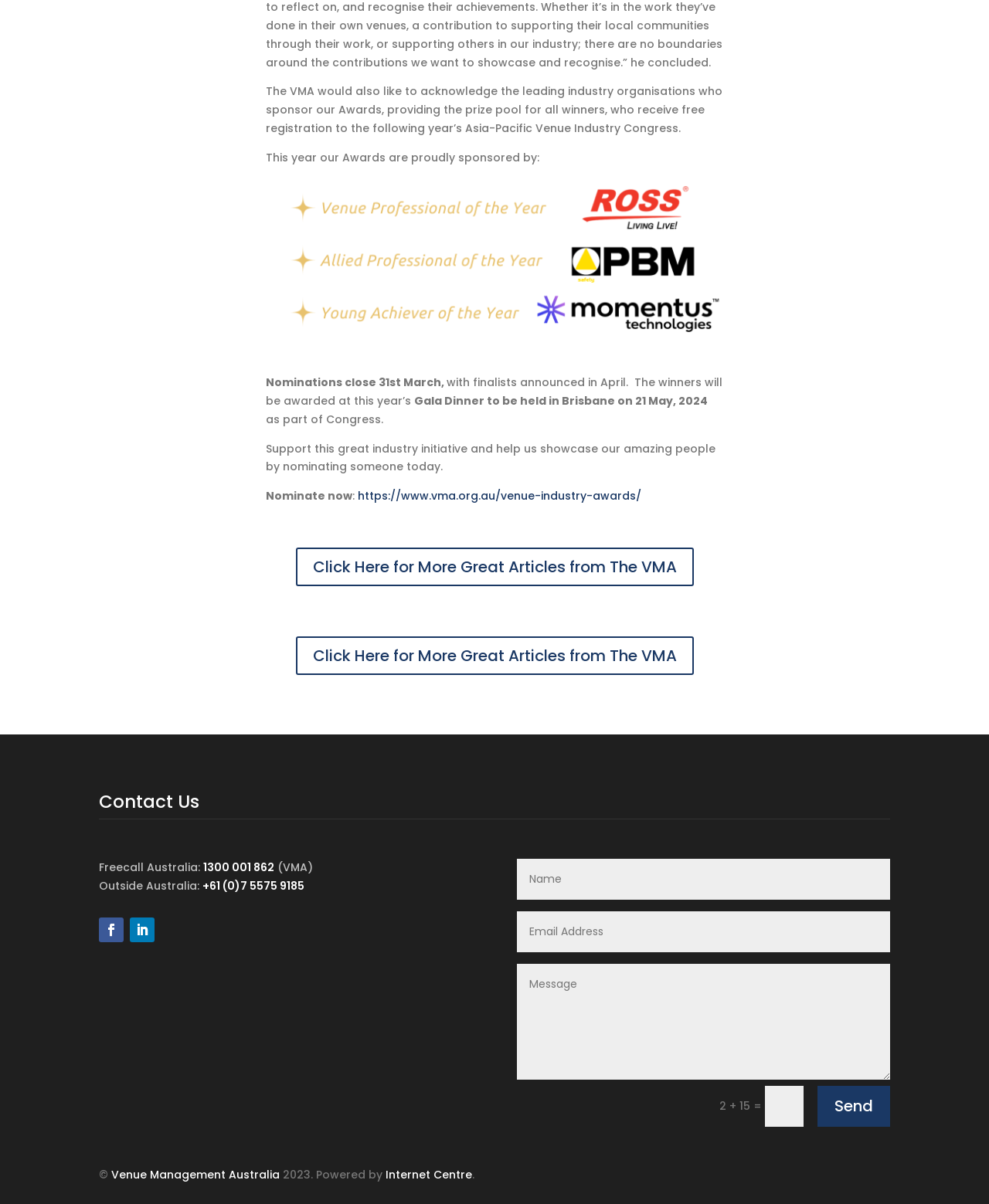How many textboxes are there in the 'Contact Us' section?
Could you answer the question with a detailed and thorough explanation?

The number of textboxes in the 'Contact Us' section can be determined by counting the textboxes in the section, which are located at the bottom of the webpage. There are three textboxes in total.